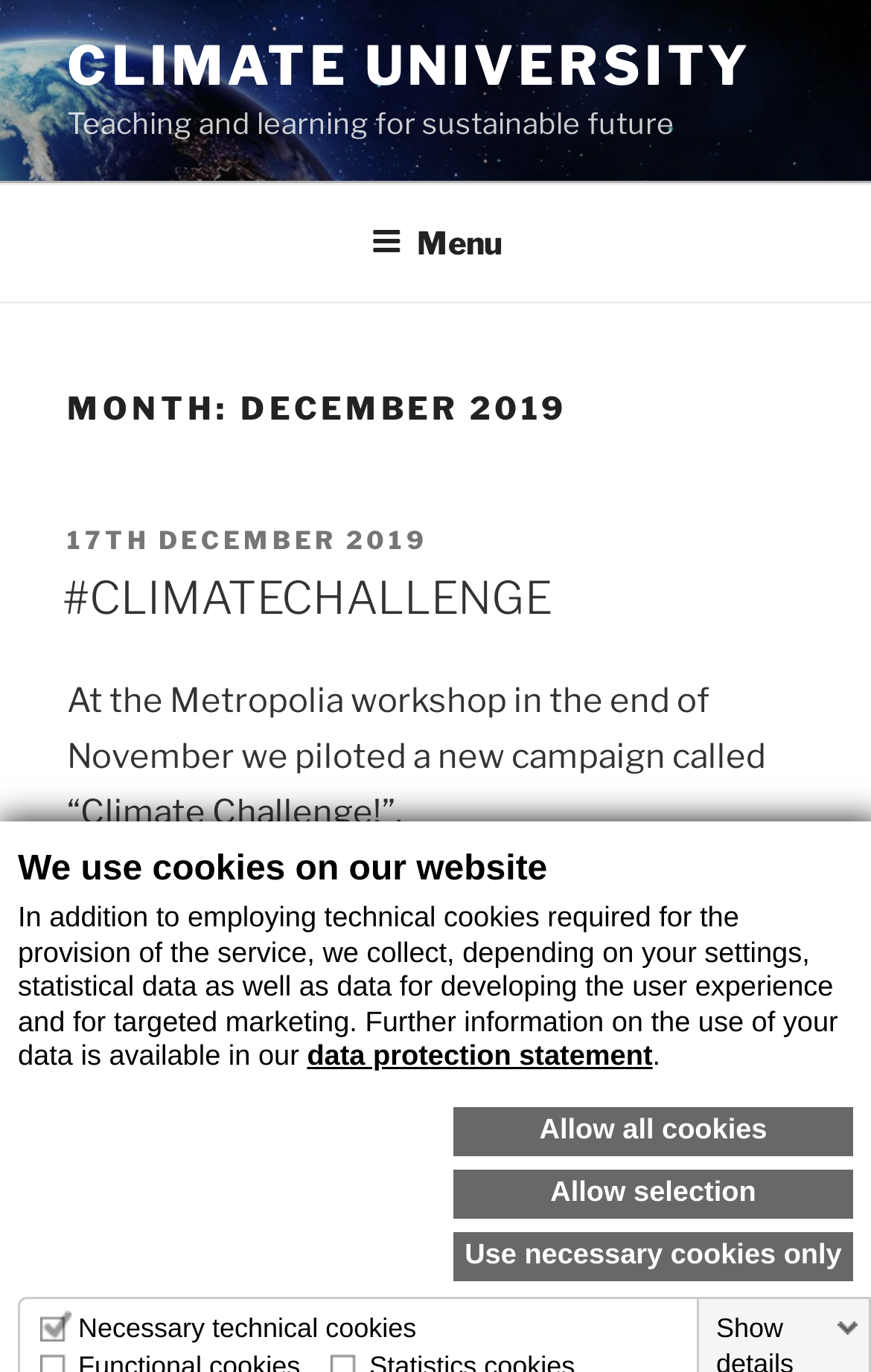Please respond in a single word or phrase: 
What is the purpose of the 'Climate Challenge'?

To mitigate climate change